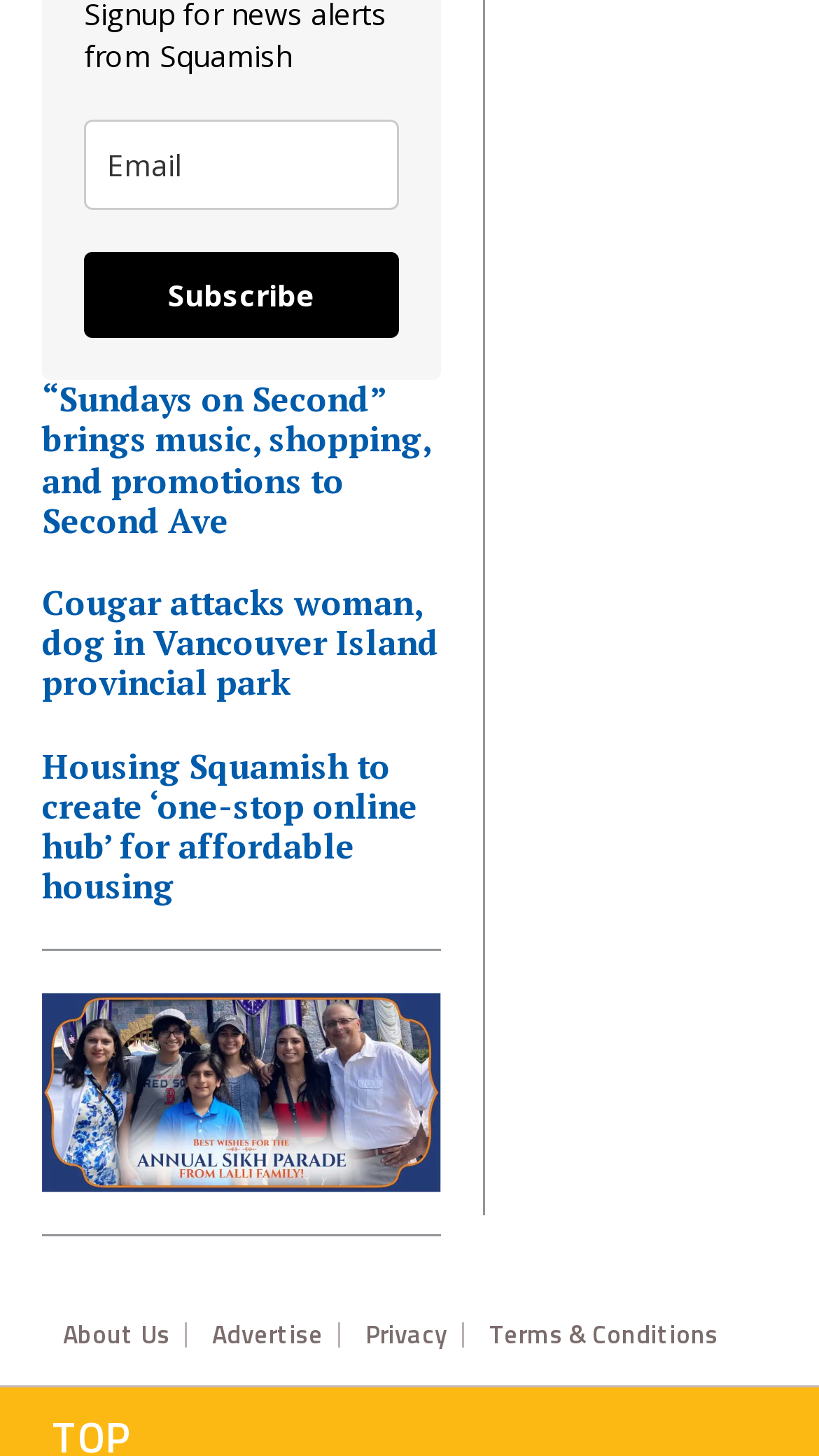Please specify the bounding box coordinates of the area that should be clicked to accomplish the following instruction: "Read about 'Sundays on Second'". The coordinates should consist of four float numbers between 0 and 1, i.e., [left, top, right, bottom].

[0.051, 0.261, 0.538, 0.372]